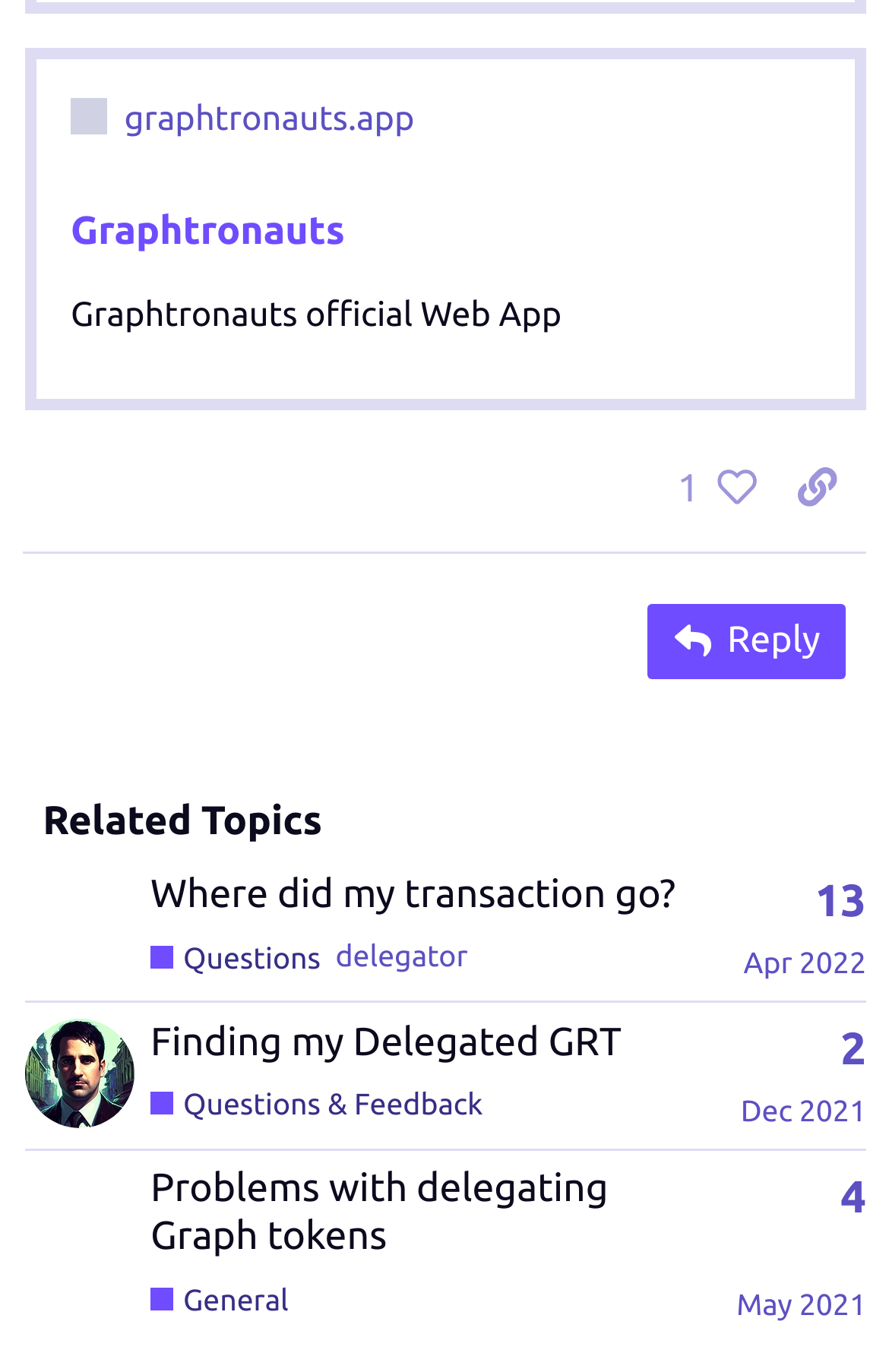Identify the bounding box coordinates of the element to click to follow this instruction: 'View related topic 'Finding my Delegated GRT''. Ensure the coordinates are four float values between 0 and 1, provided as [left, top, right, bottom].

[0.169, 0.744, 0.699, 0.776]